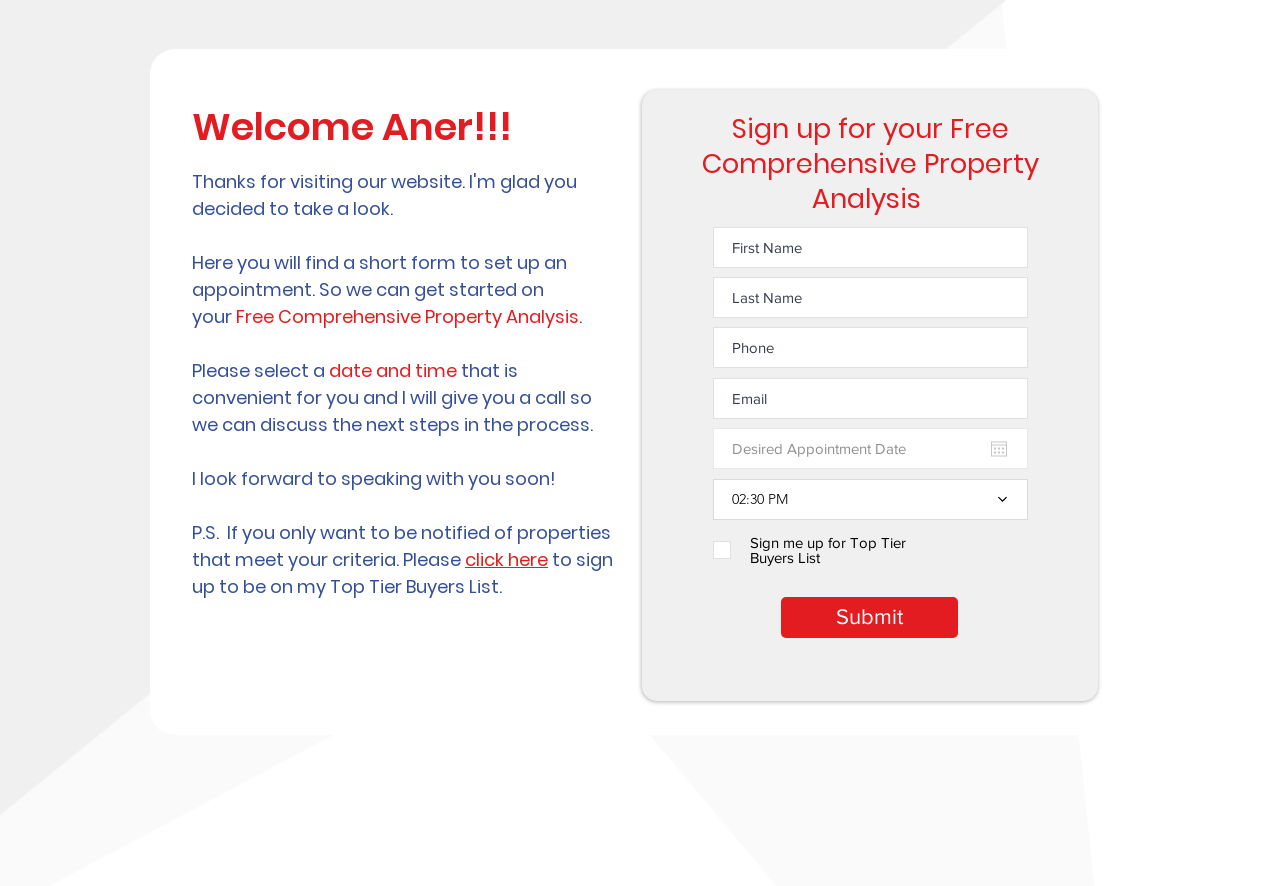Identify the bounding box coordinates for the region of the element that should be clicked to carry out the instruction: "Select a date and time". The bounding box coordinates should be four float numbers between 0 and 1, i.e., [left, top, right, bottom].

[0.774, 0.497, 0.787, 0.516]